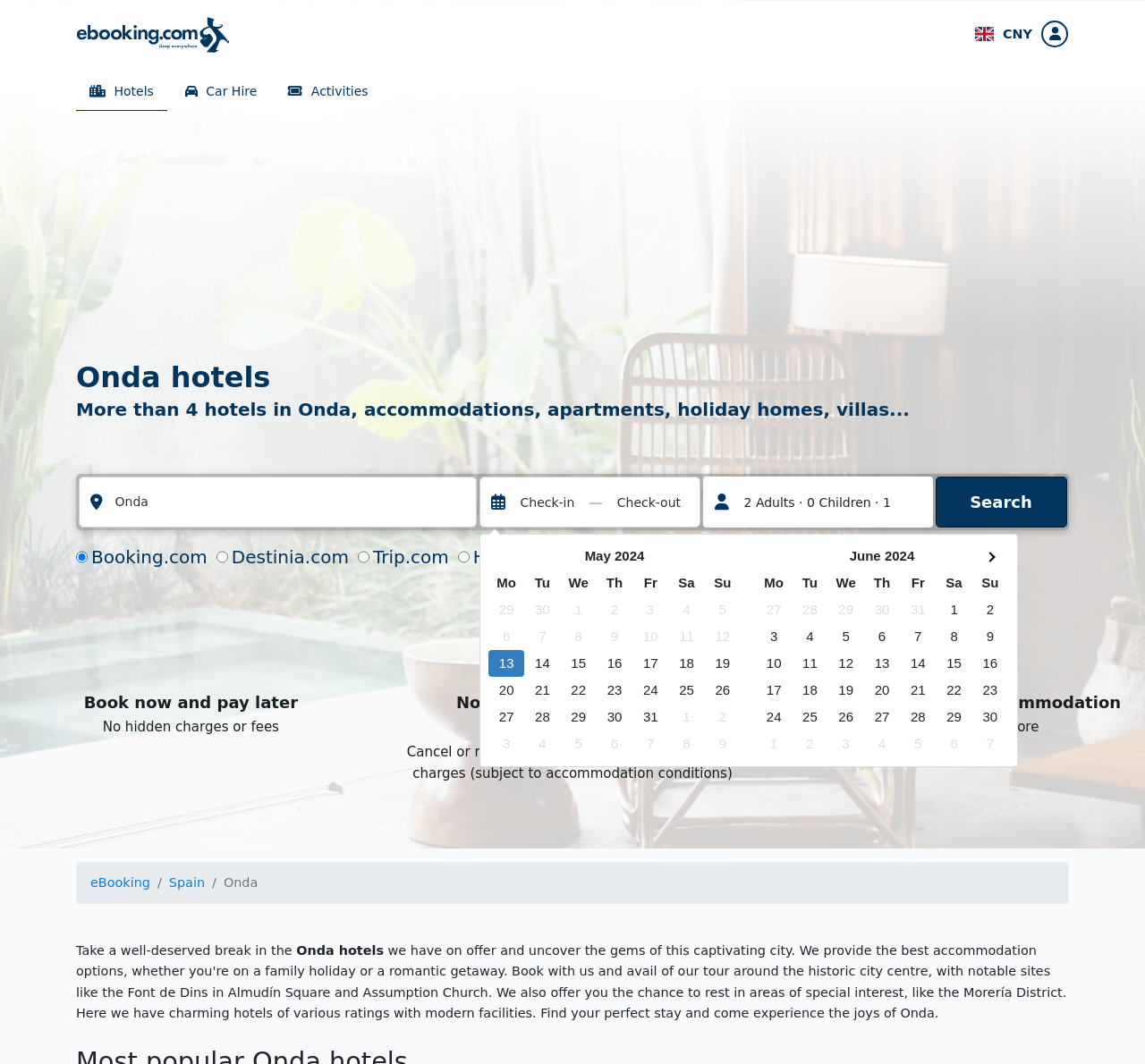Identify the bounding box coordinates for the UI element described as follows: "parent_node: CNY title="hotels"". Ensure the coordinates are four float numbers between 0 and 1, formatted as [left, top, right, bottom].

[0.067, 0.007, 0.2, 0.057]